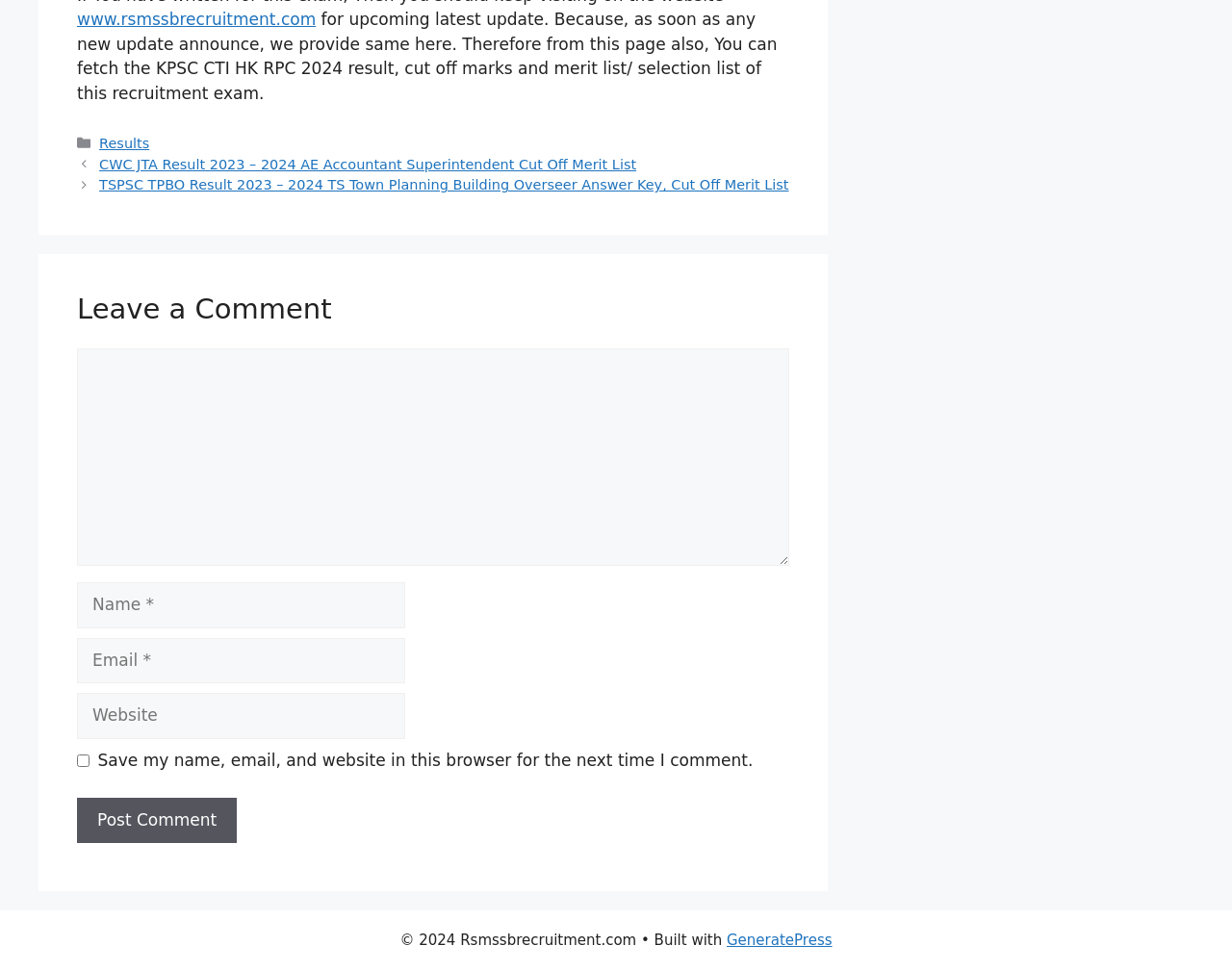Show the bounding box coordinates for the HTML element as described: "parent_node: Comment name="email" placeholder="Email *"".

[0.062, 0.657, 0.329, 0.704]